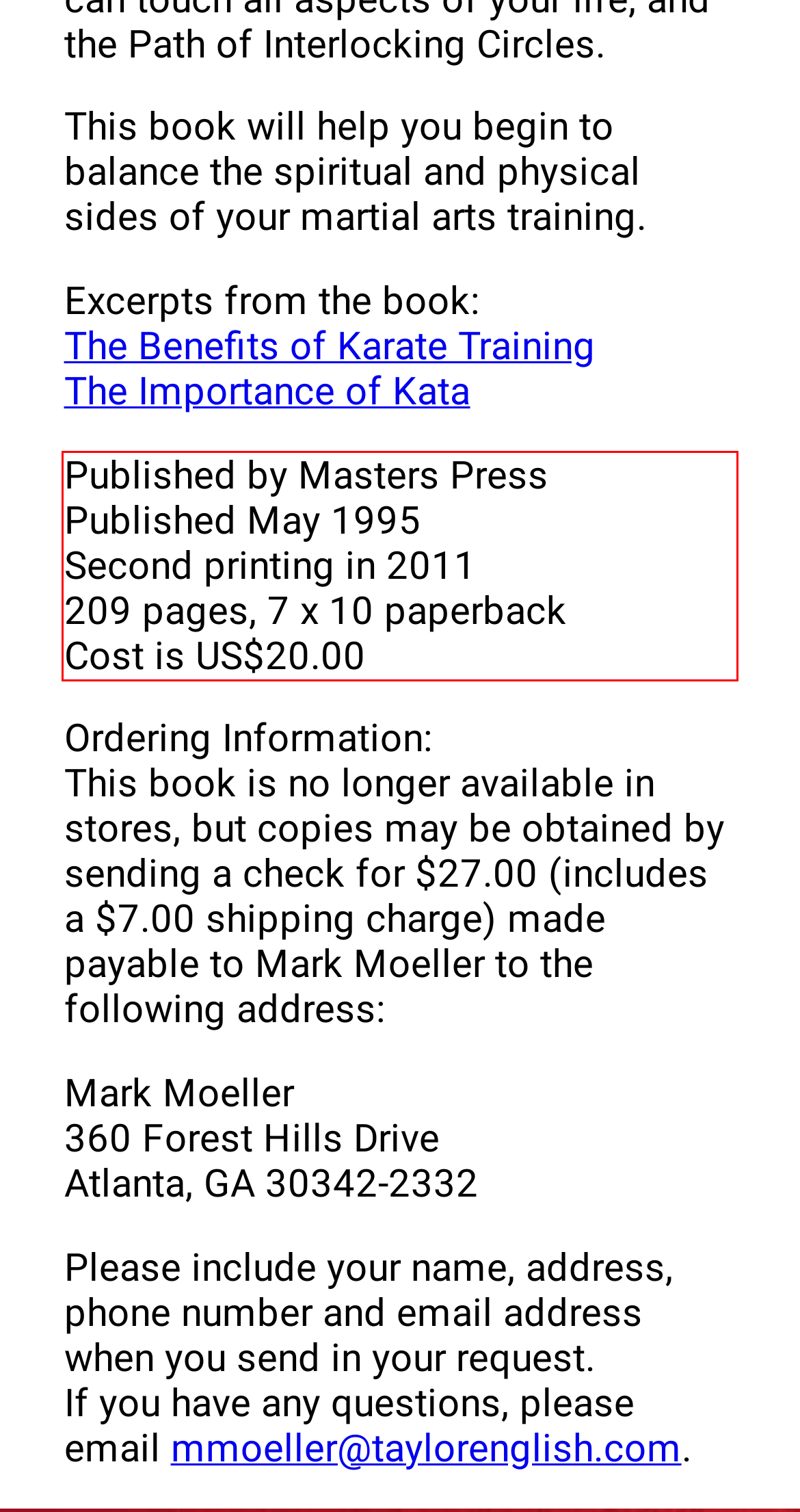You are provided with a screenshot of a webpage that includes a red bounding box. Extract and generate the text content found within the red bounding box.

Published by Masters Press Published May 1995 Second printing in 2011 209 pages, 7 x 10 paperback Cost is US$20.00